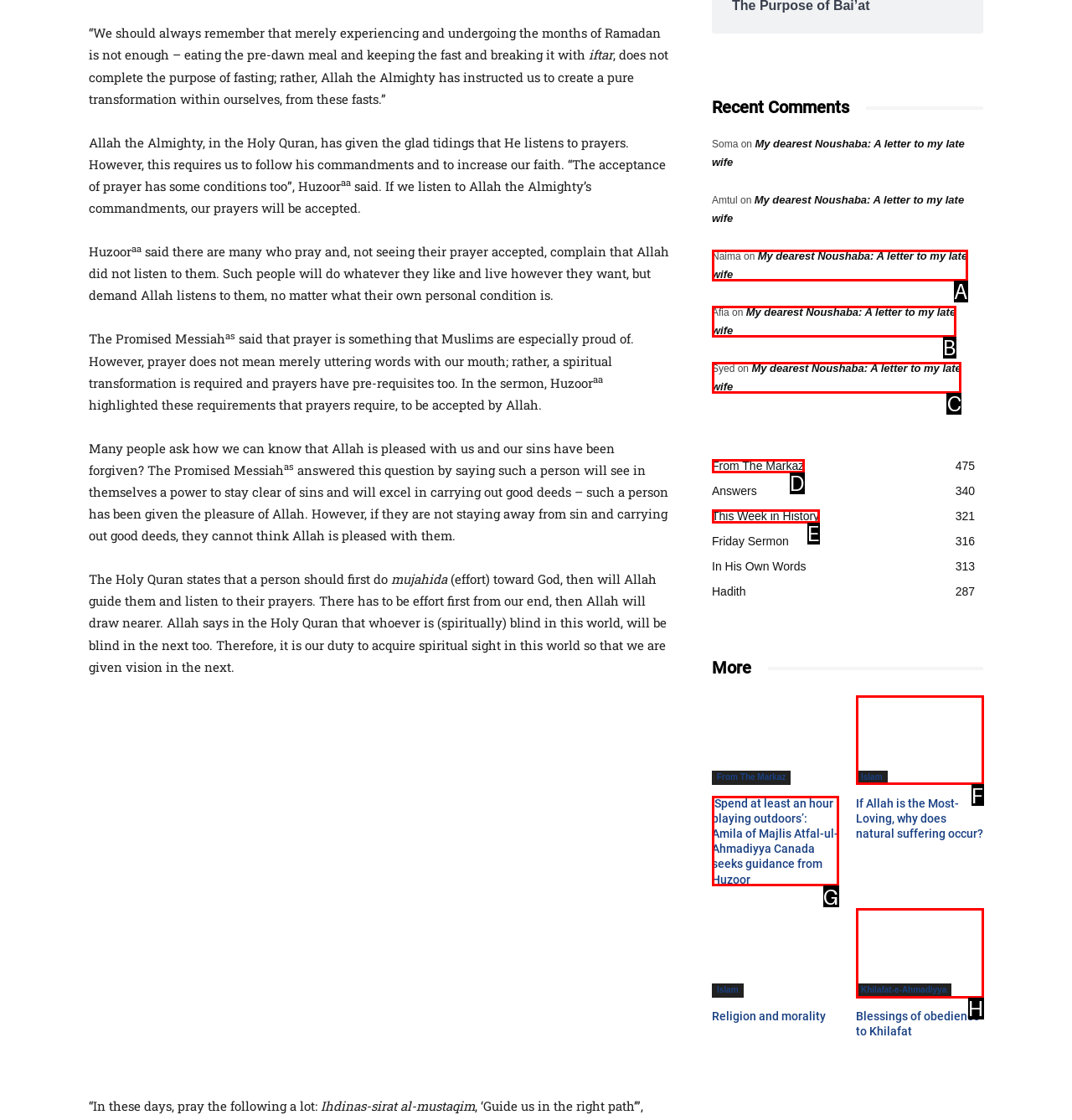From the provided choices, determine which option matches the description: title="Blessings of obedience to Khilafat". Respond with the letter of the correct choice directly.

H